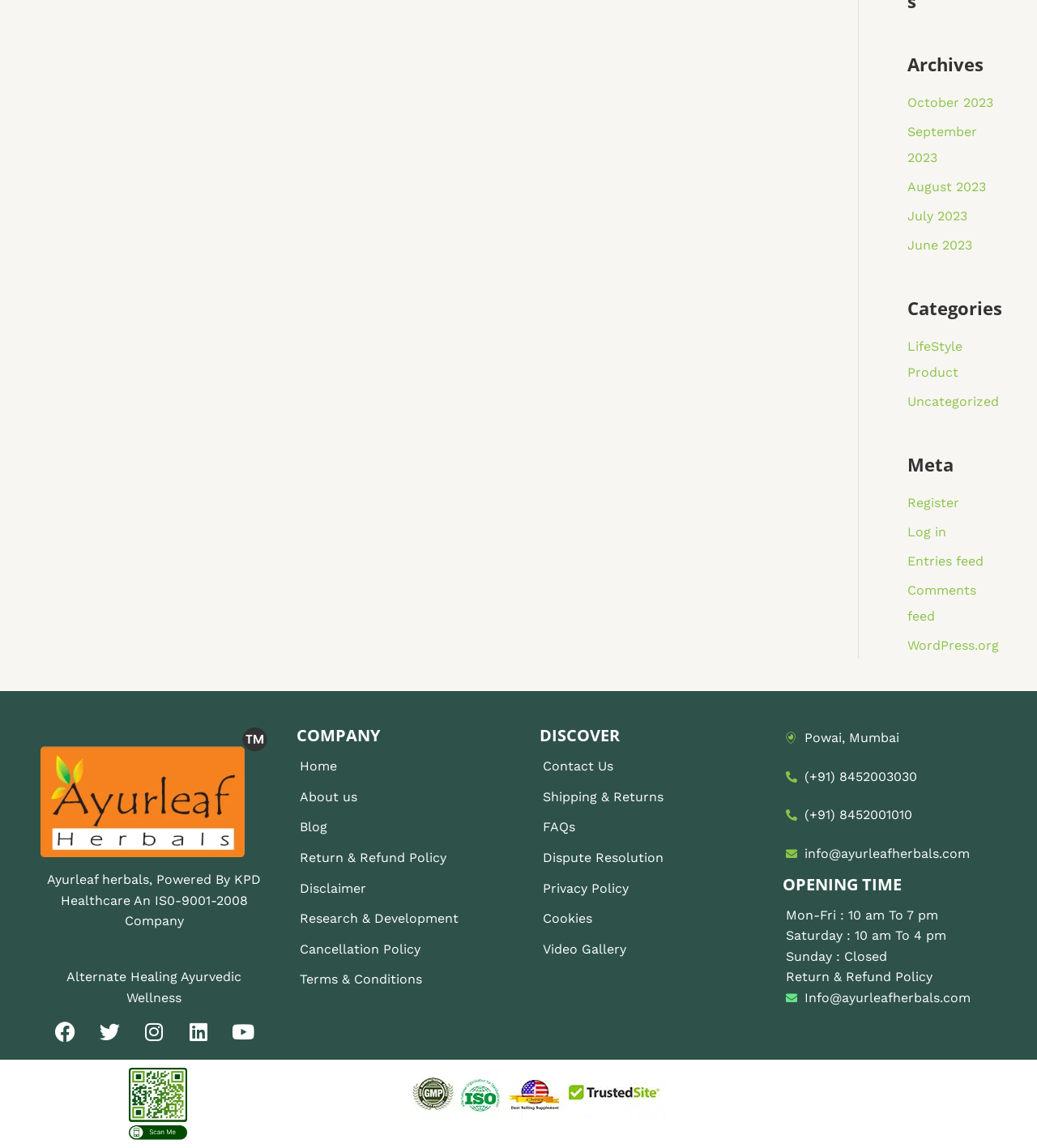What are the company's office hours?
Based on the image, answer the question with as much detail as possible.

The company's office hours are listed under the 'OPENING TIME' heading: Monday to Friday from 10am to 7pm, Saturday from 10am to 4pm, and Sunday is closed.